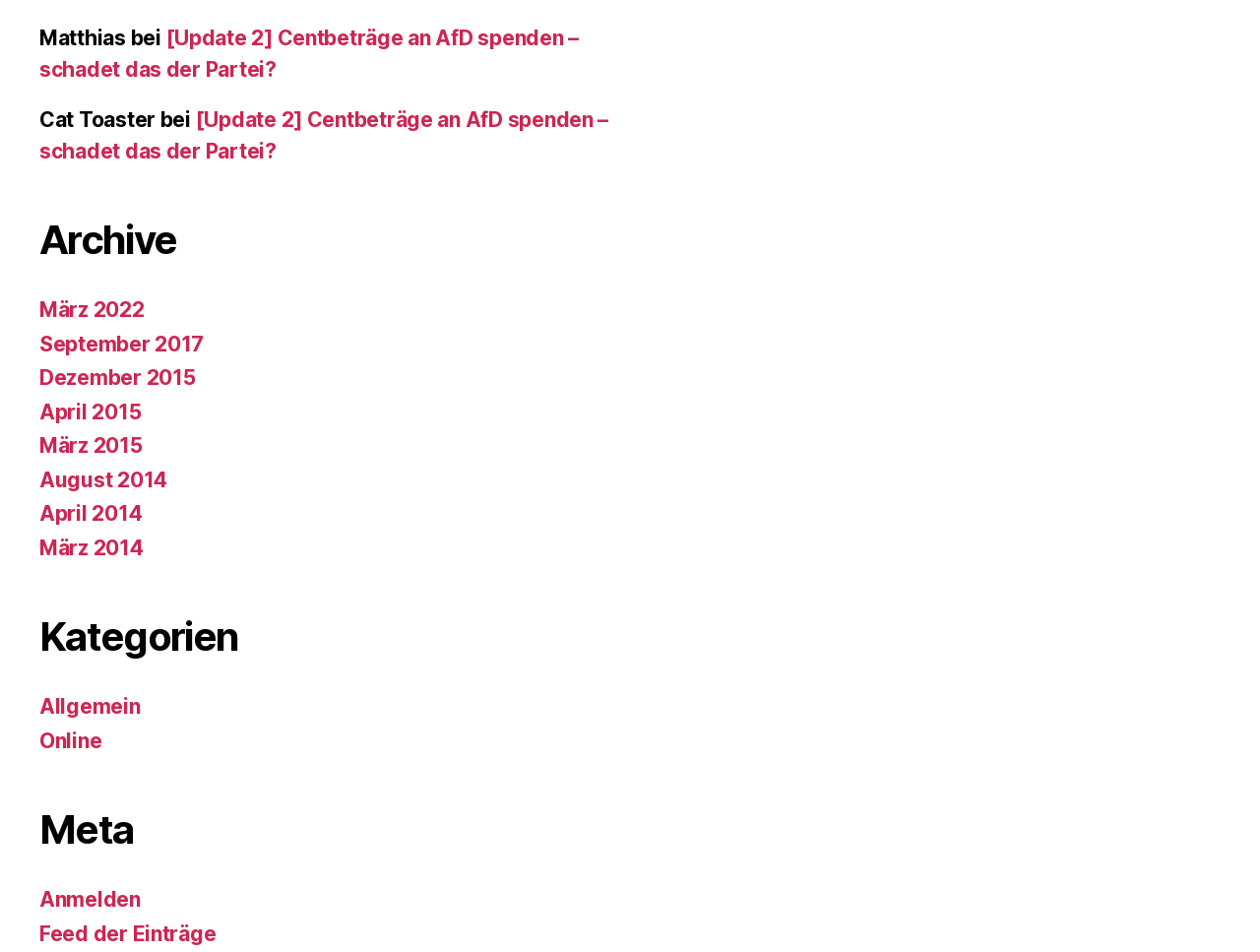Determine the bounding box coordinates for the HTML element described here: "Feed der Einträge".

[0.031, 0.968, 0.171, 0.994]